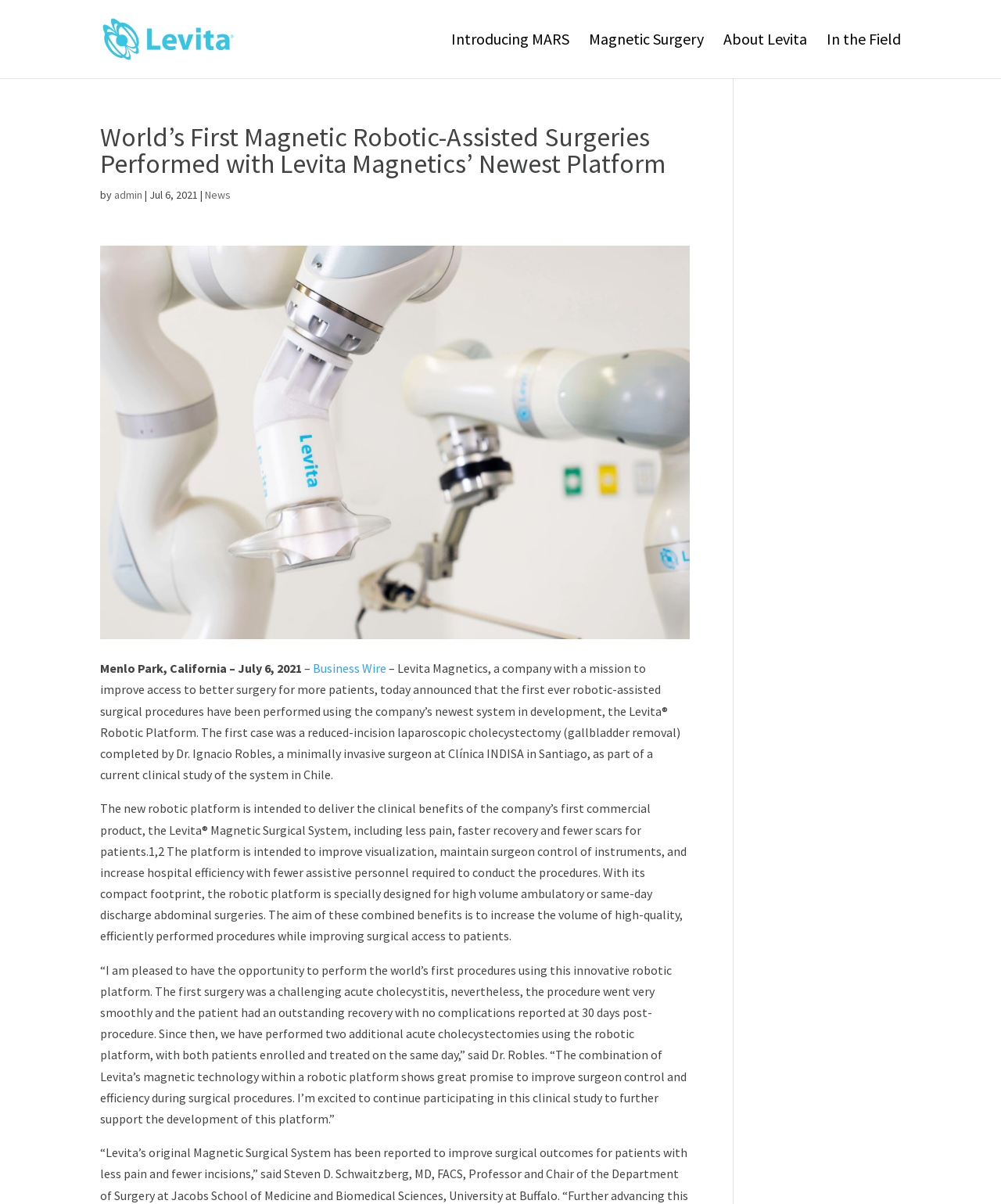Identify the bounding box coordinates for the UI element described as follows: Resident Login. Use the format (top-left x, top-left y, bottom-right x, bottom-right y) and ensure all values are floating point numbers between 0 and 1.

None